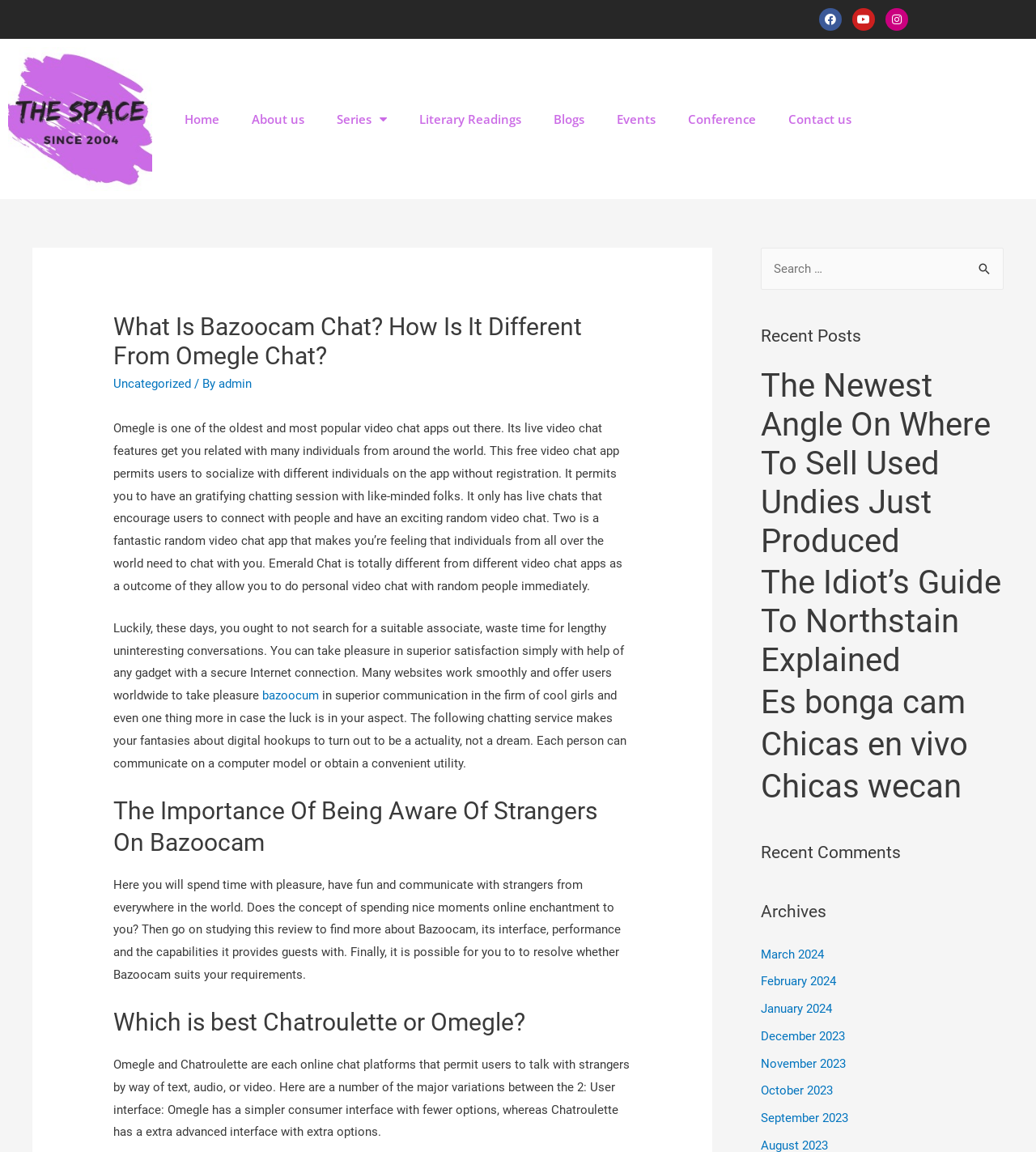Please pinpoint the bounding box coordinates for the region I should click to adhere to this instruction: "Go to Home page".

[0.163, 0.087, 0.227, 0.12]